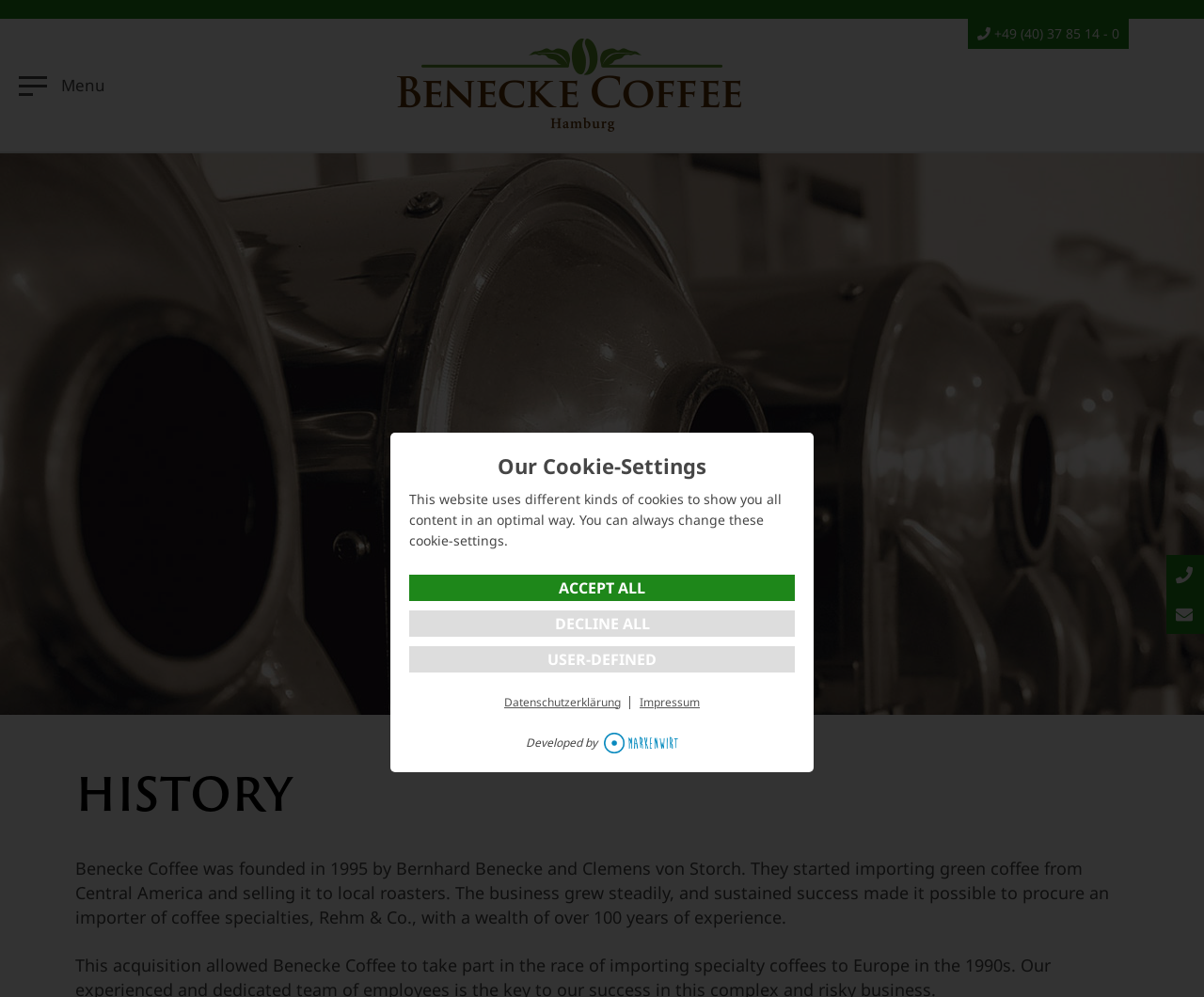Identify the bounding box coordinates for the element you need to click to achieve the following task: "View the 'Datenschutzerklärung'". Provide the bounding box coordinates as four float numbers between 0 and 1, in the form [left, top, right, bottom].

[0.419, 0.698, 0.523, 0.711]